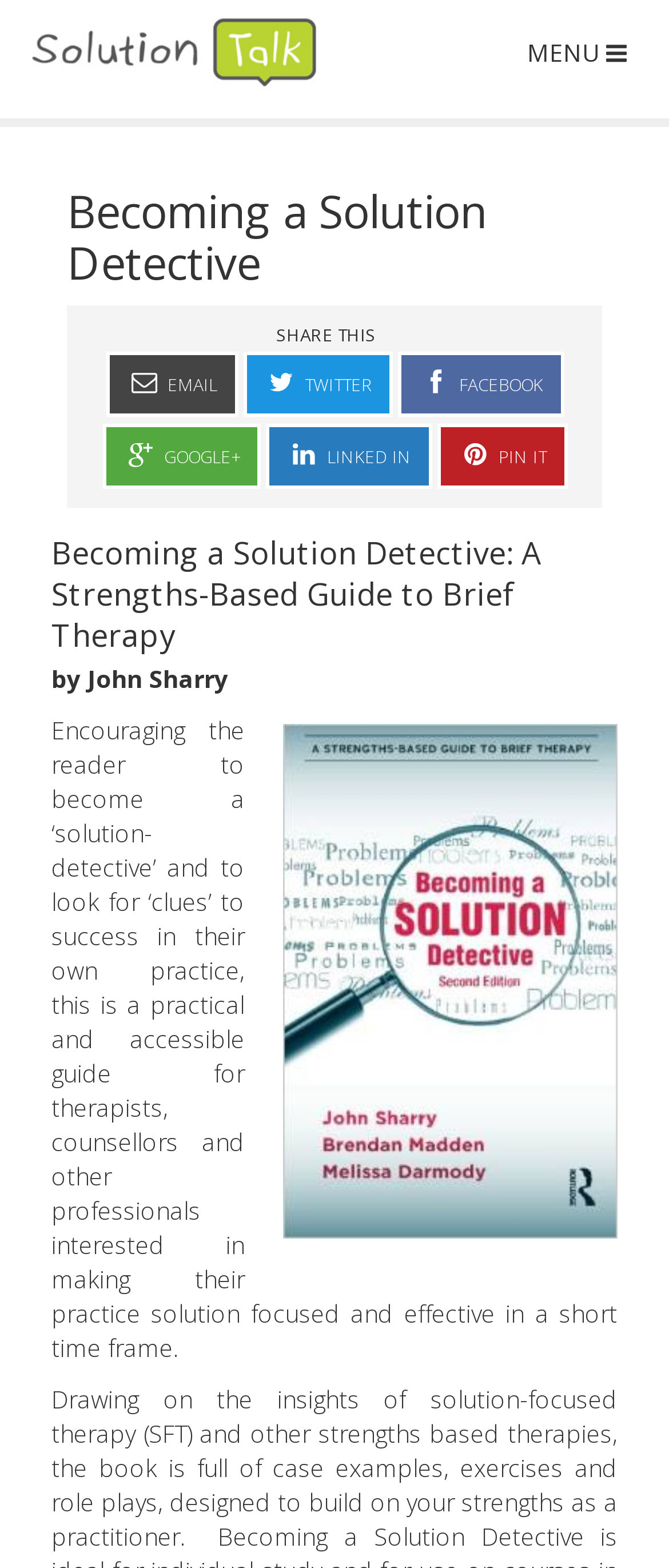Extract the top-level heading from the webpage and provide its text.

Becoming a Solution Detective